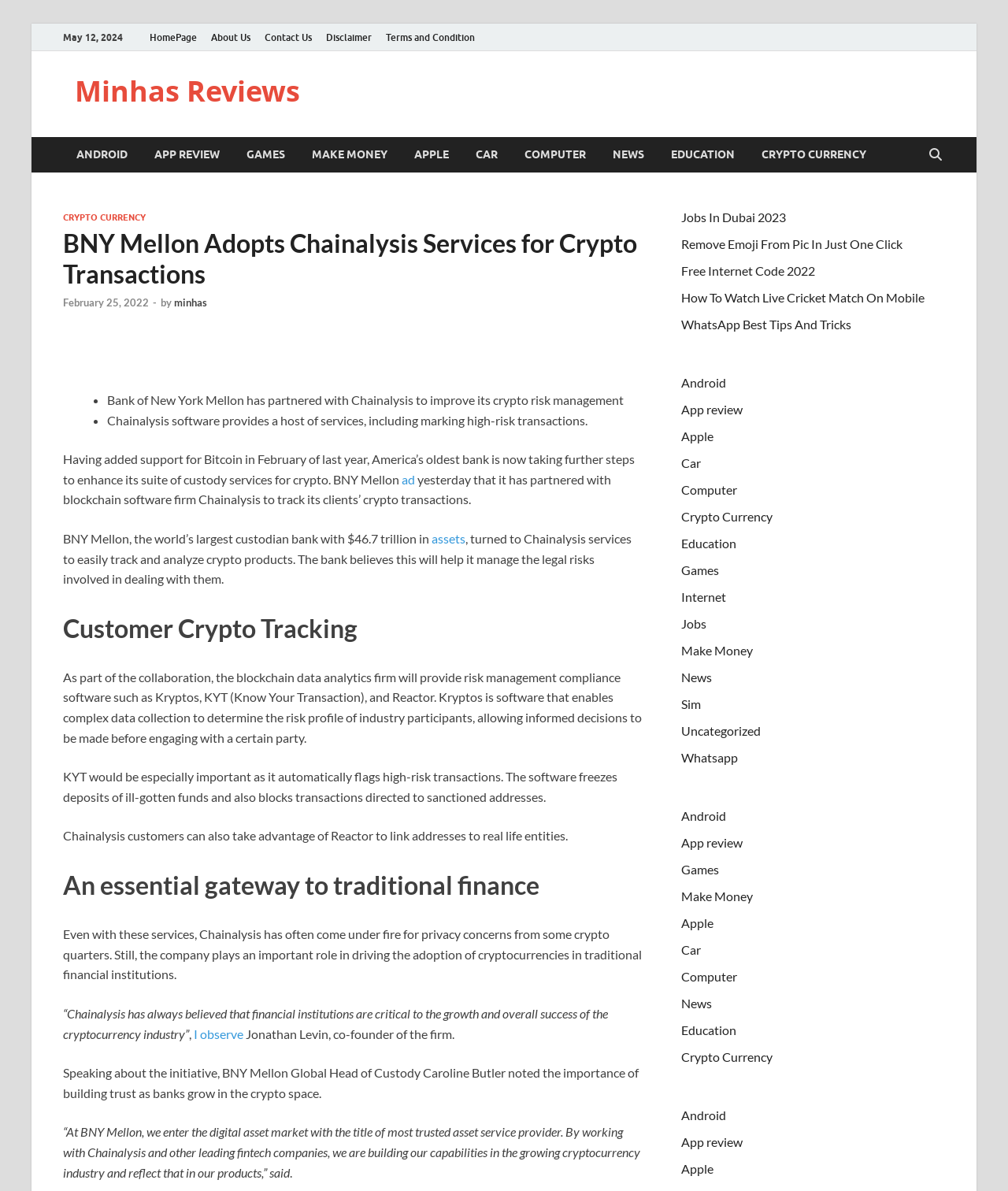Give a one-word or one-phrase response to the question:
What is the purpose of Chainalysis software?

To track and analyze crypto products